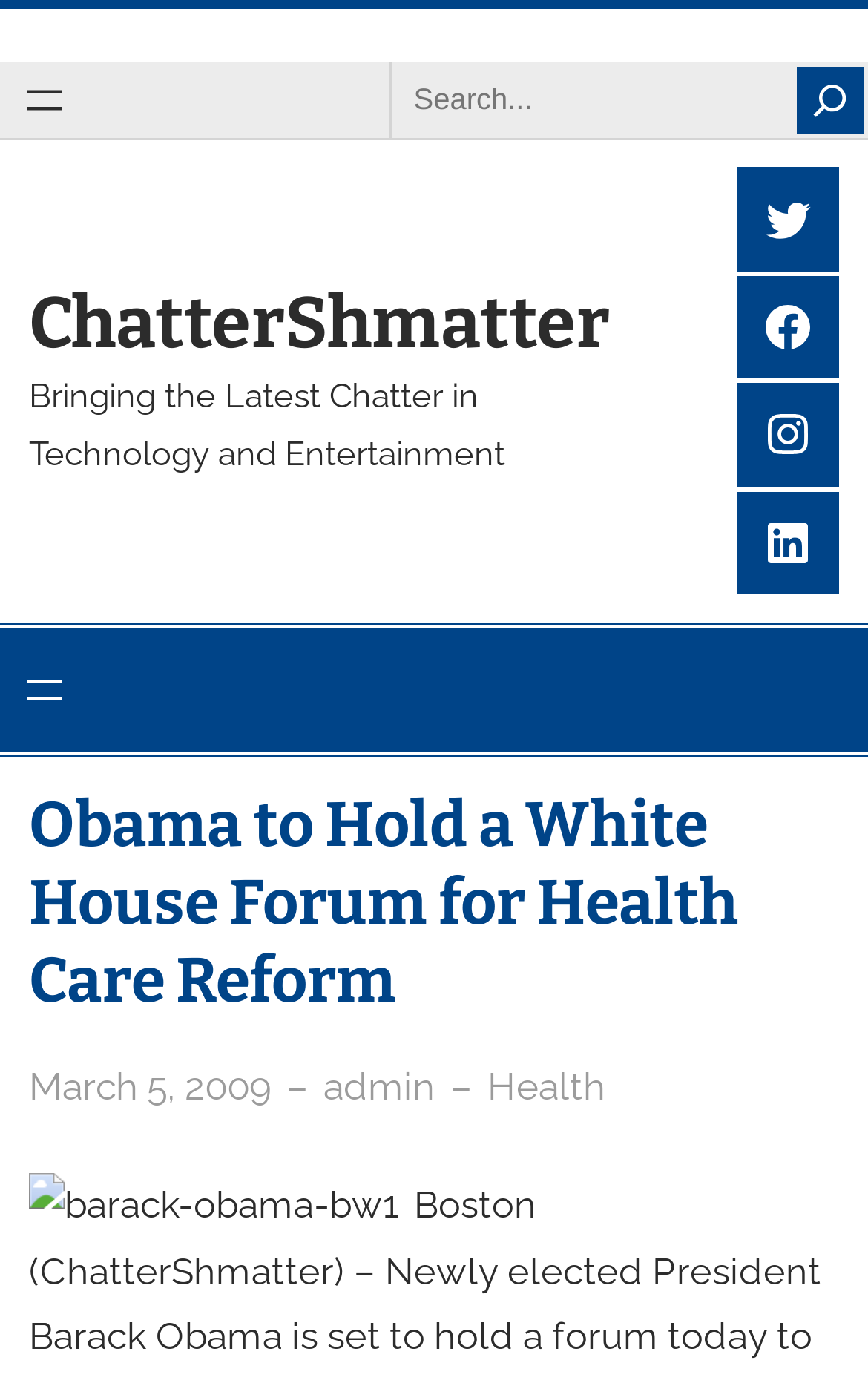What is the topic of the article?
Kindly offer a detailed explanation using the data available in the image.

The heading element at coordinates [0.033, 0.566, 0.967, 0.735] has the text 'Obama to Hold a White House Forum for Health Care Reform', which suggests that the topic of the article is health care reform.